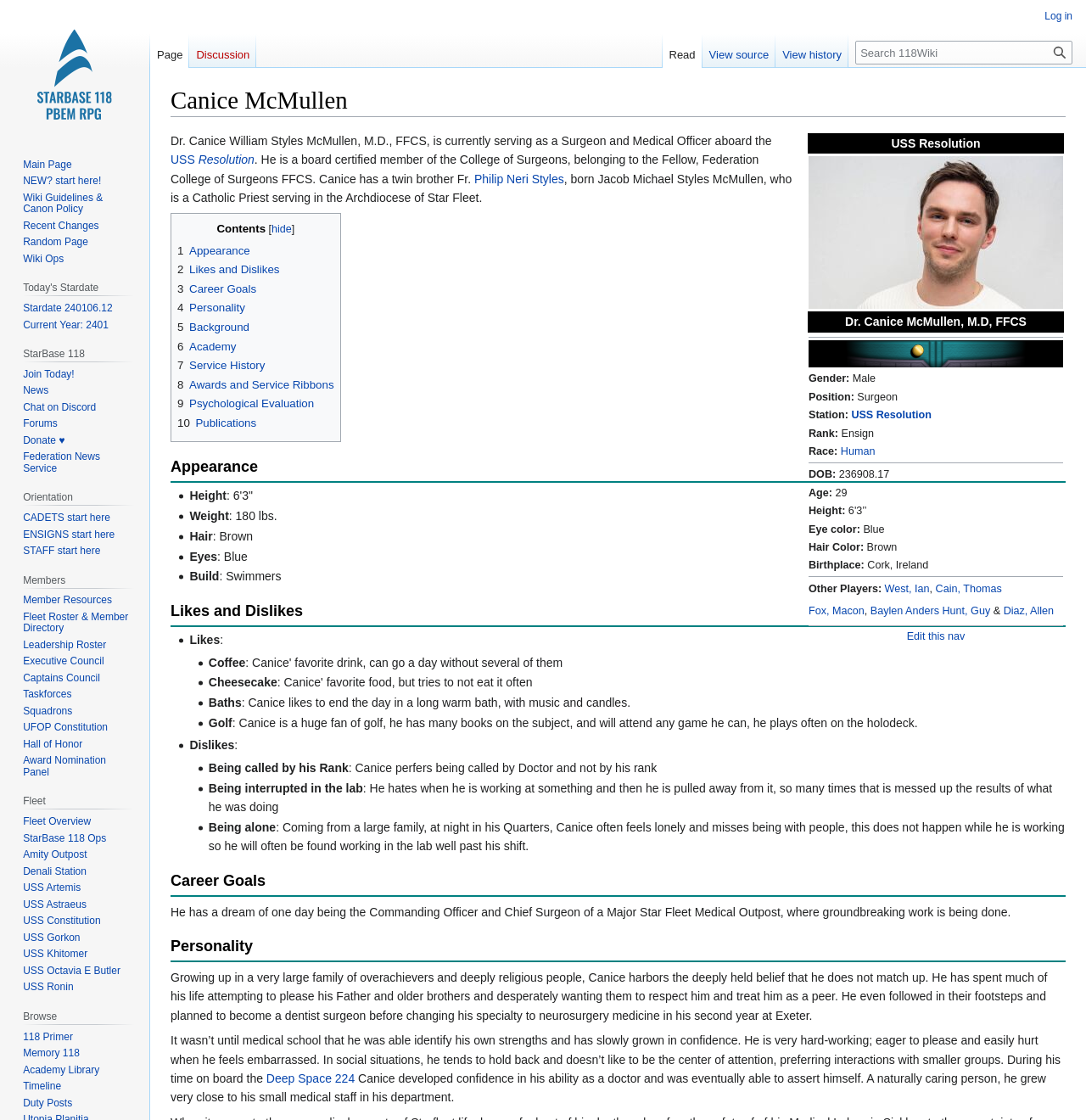Elaborate on the information and visuals displayed on the webpage.

The webpage is about Dr. Canice McMullen, a character in a fictional universe. At the top of the page, there is a heading with the character's name, followed by two links to "Jump to navigation" and "Jump to search". Below this, there is a table with a single column, containing a heading "USS Resolution" and a row with an image of the character, a column header "Dr. Canice McMullen, M.D, FFCS", and a grid cell with a description of the character.

The description includes the character's gender, position, station, rank, race, date of birth, age, height, eye color, hair color, birthplace, and other players. There are also several links to related pages, including "USS Resolution", "Human", and other characters.

Below the table, there is a paragraph of text describing the character's background, including their twin brother, who is a Catholic Priest. There is also a navigation menu on the left side of the page, with links to different sections of the page, including "Appearance", "Likes and Dislikes", "Career Goals", and others.

The page also has several separators, which are horizontal lines that divide the content into sections. There are no other images on the page besides the character's image and a few icons. Overall, the page is a detailed profile of the character, with a focus on their background, personality, and career.